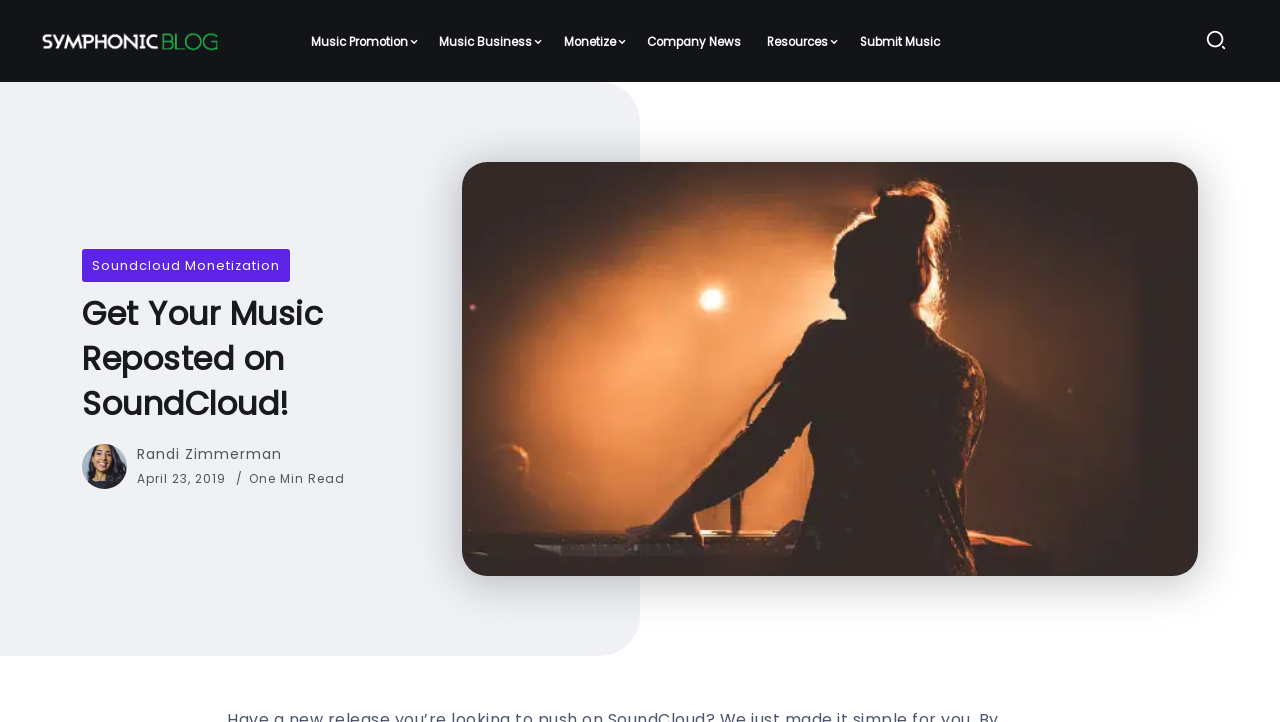Please specify the bounding box coordinates of the clickable region to carry out the following instruction: "Submit music". The coordinates should be four float numbers between 0 and 1, in the format [left, top, right, bottom].

[0.667, 0.043, 0.738, 0.073]